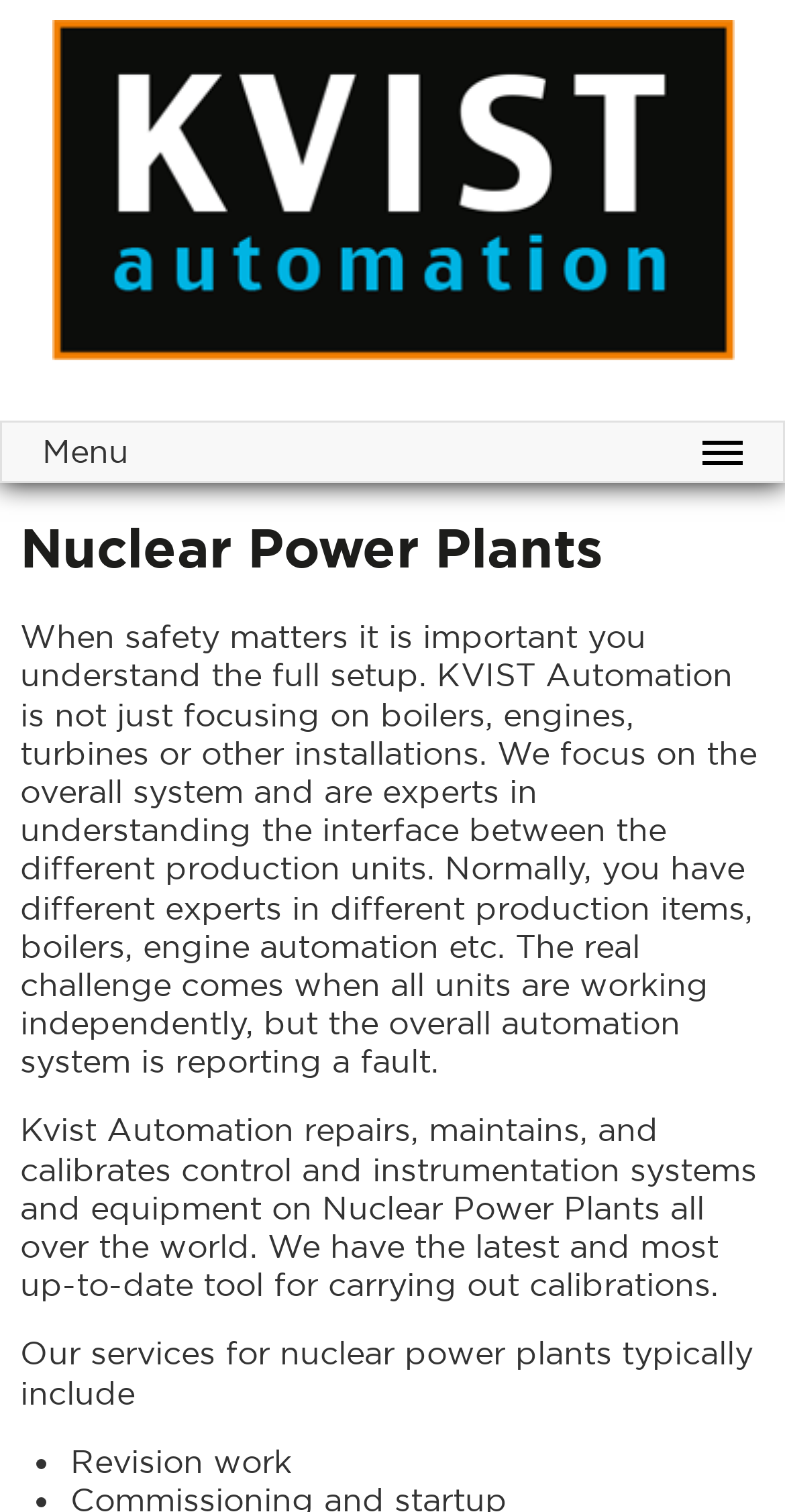What is the focus of Kvist Automation?
Please use the image to deliver a detailed and complete answer.

The focus of Kvist Automation is obtained from the StaticText element with bounding box coordinates [0.026, 0.408, 0.964, 0.715], which states that the company focuses on the overall system and is an expert in understanding the interface between different production units.